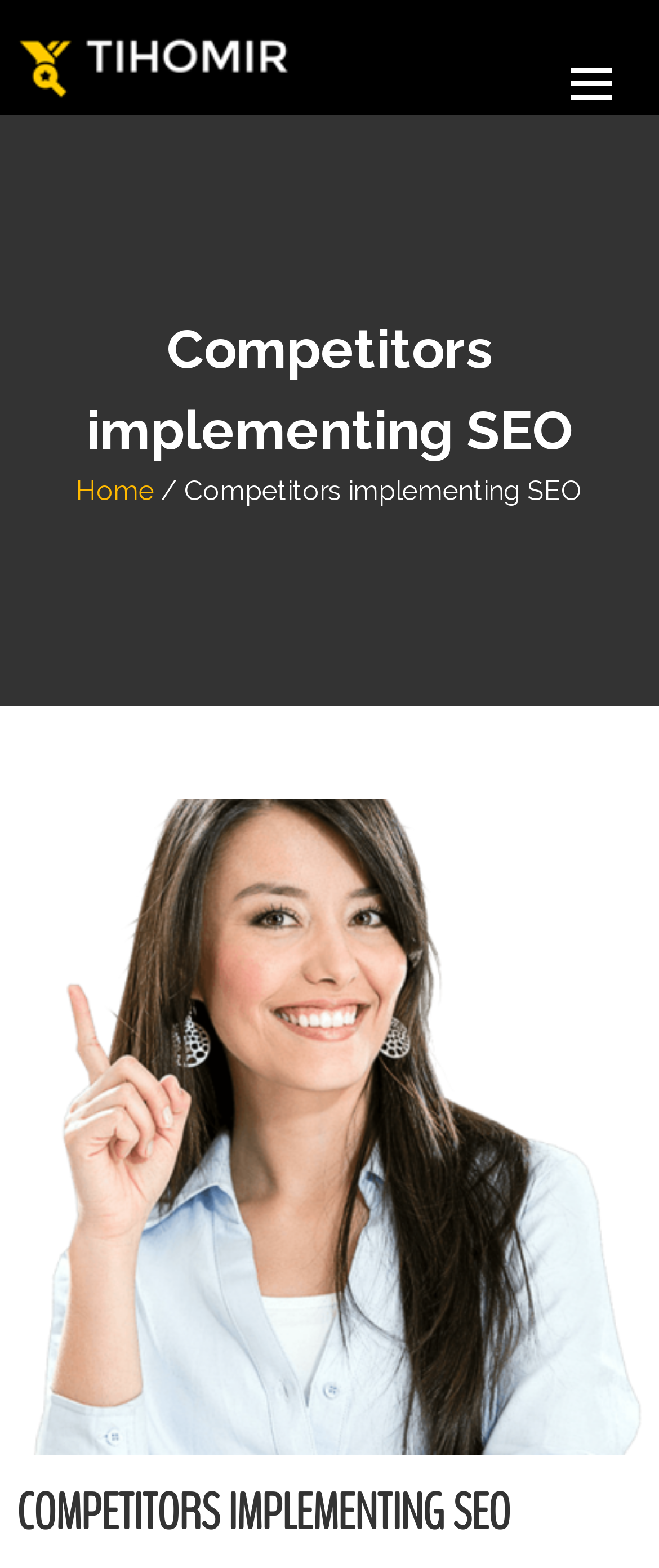Please provide a comprehensive answer to the question below using the information from the image: Is there a navigation menu on the webpage?

The presence of a link with the text 'Home' and a static text '/' suggests that there is a navigation menu on the webpage, allowing users to navigate to different sections or pages.